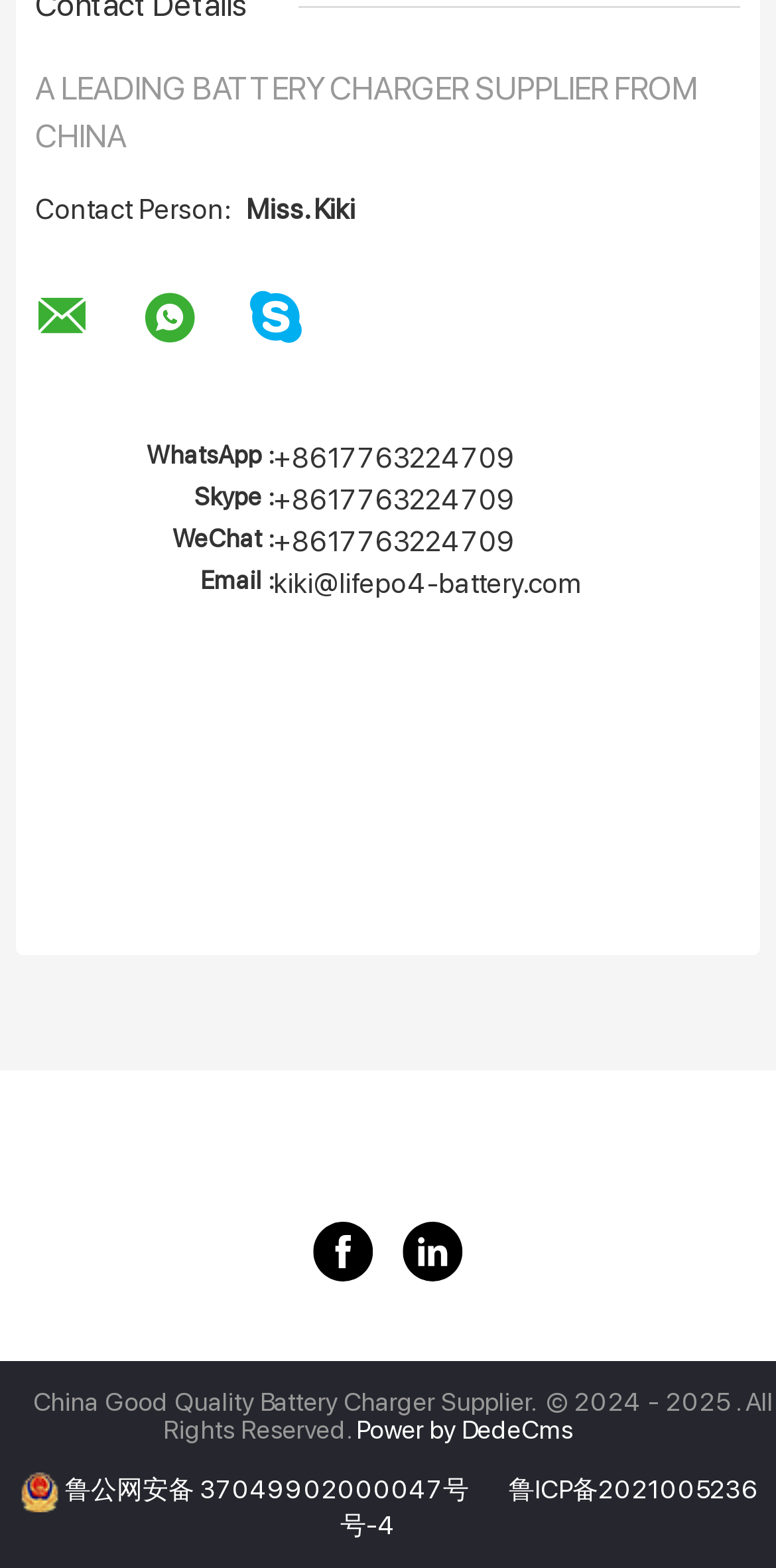What is the name of the contact person?
Look at the image and construct a detailed response to the question.

The contact person's name is mentioned in the text 'Contact Person:' followed by 'Miss. Kiki' on the webpage.